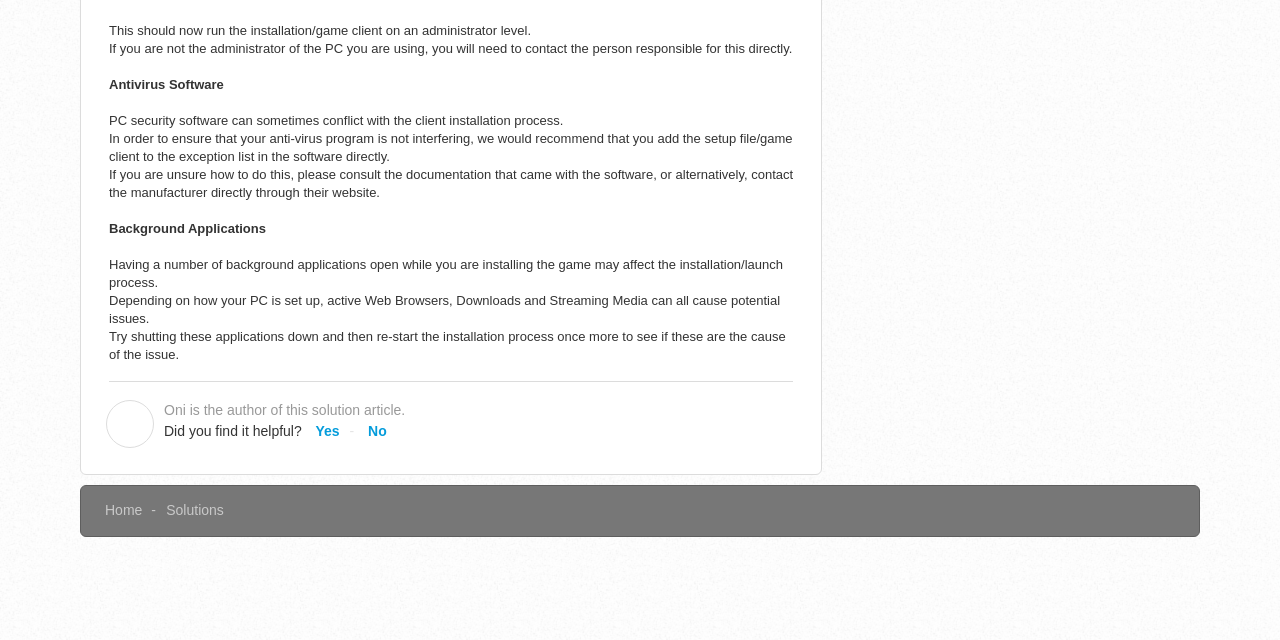Provide the bounding box coordinates of the HTML element this sentence describes: "Solutions".

[0.13, 0.785, 0.175, 0.81]